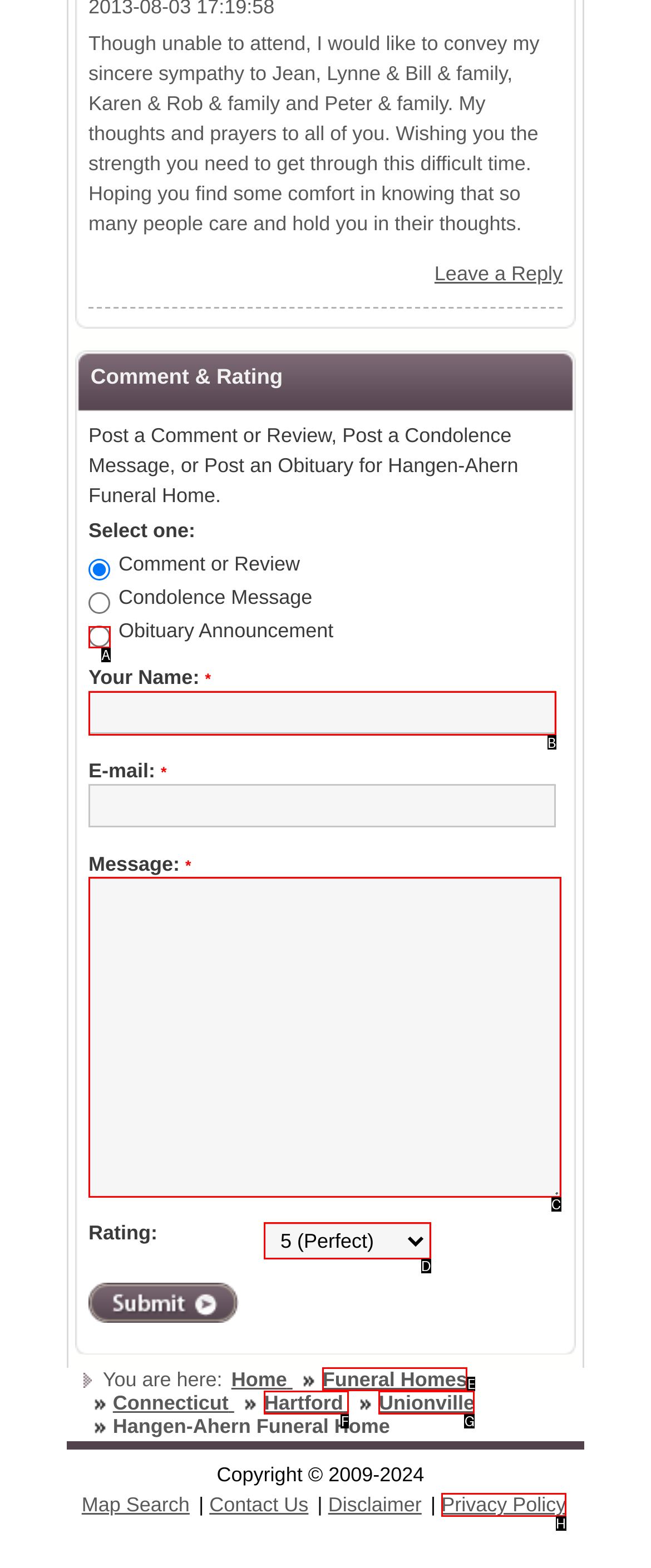Point out the correct UI element to click to carry out this instruction: Enter your name
Answer with the letter of the chosen option from the provided choices directly.

B